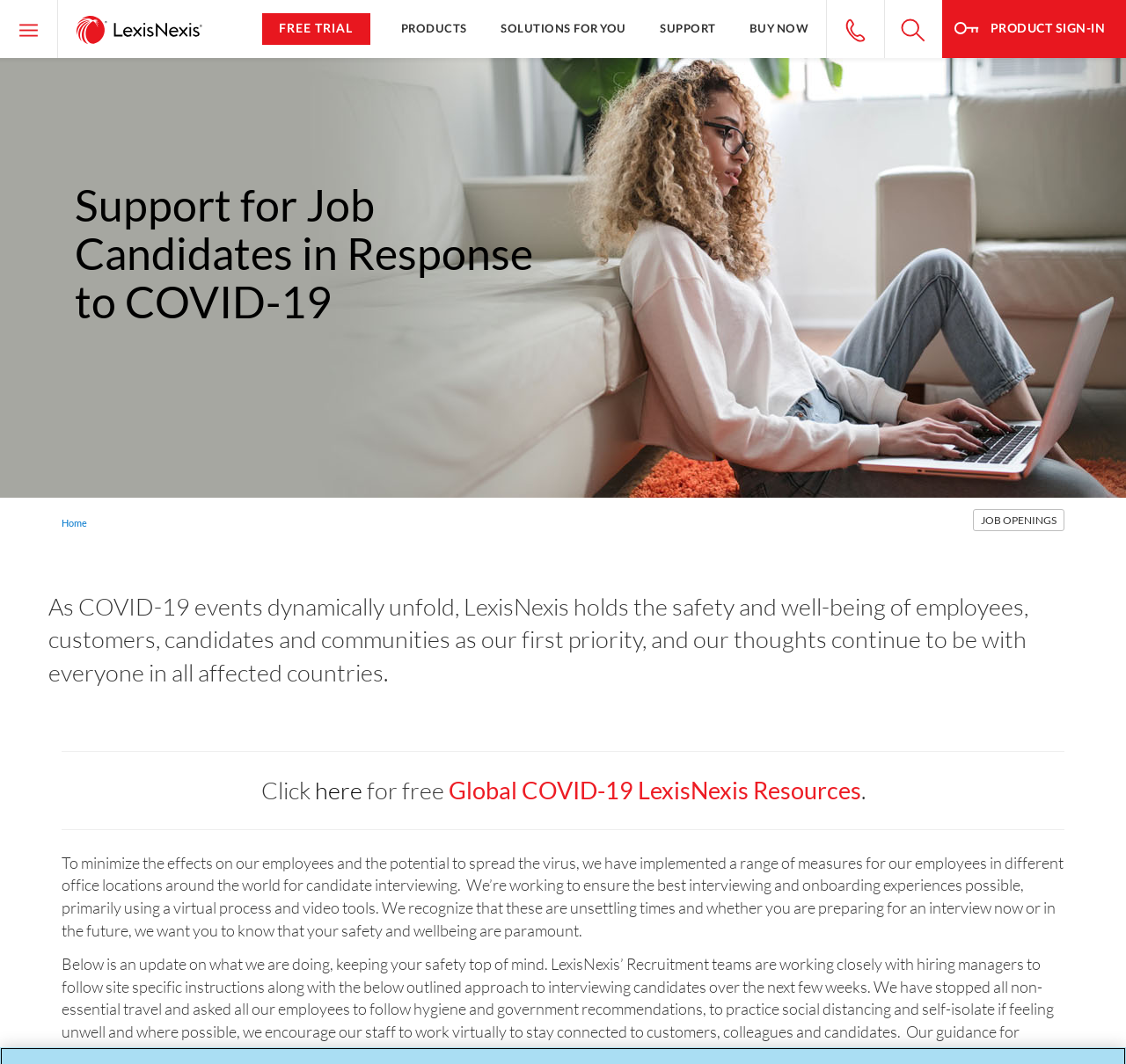What is the topic of the main content section?
Please respond to the question with a detailed and thorough explanation.

The main content section of the webpage appears to be focused on LexisNexis' response to the COVID-19 pandemic, as evidenced by the text 'Support for Job Candidates in Response to COVID-19' and the subsequent paragraphs discussing the company's measures to ensure safety and well-being during the pandemic.